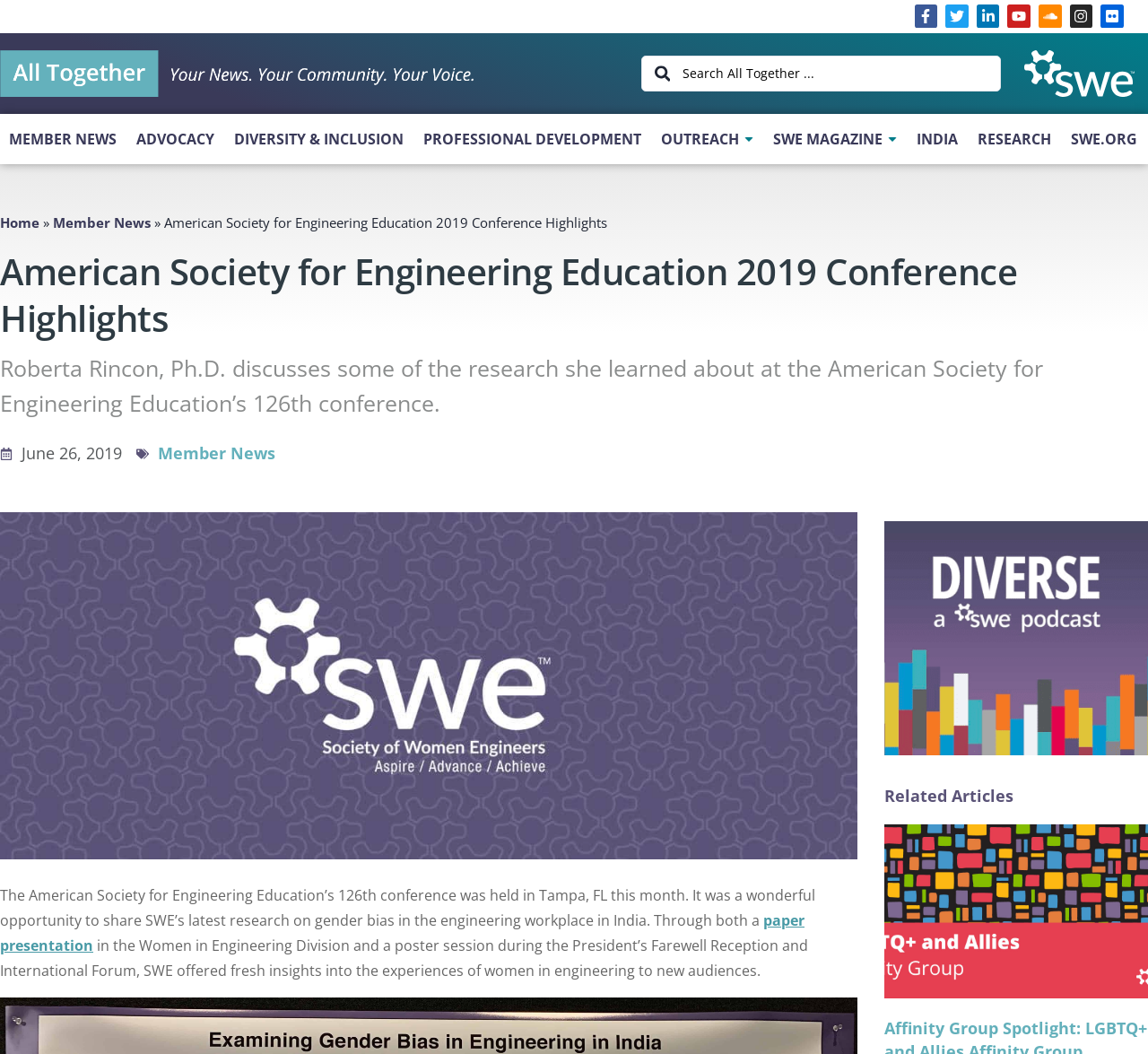Could you indicate the bounding box coordinates of the region to click in order to complete this instruction: "View SWE Magazine".

[0.666, 0.112, 0.791, 0.152]